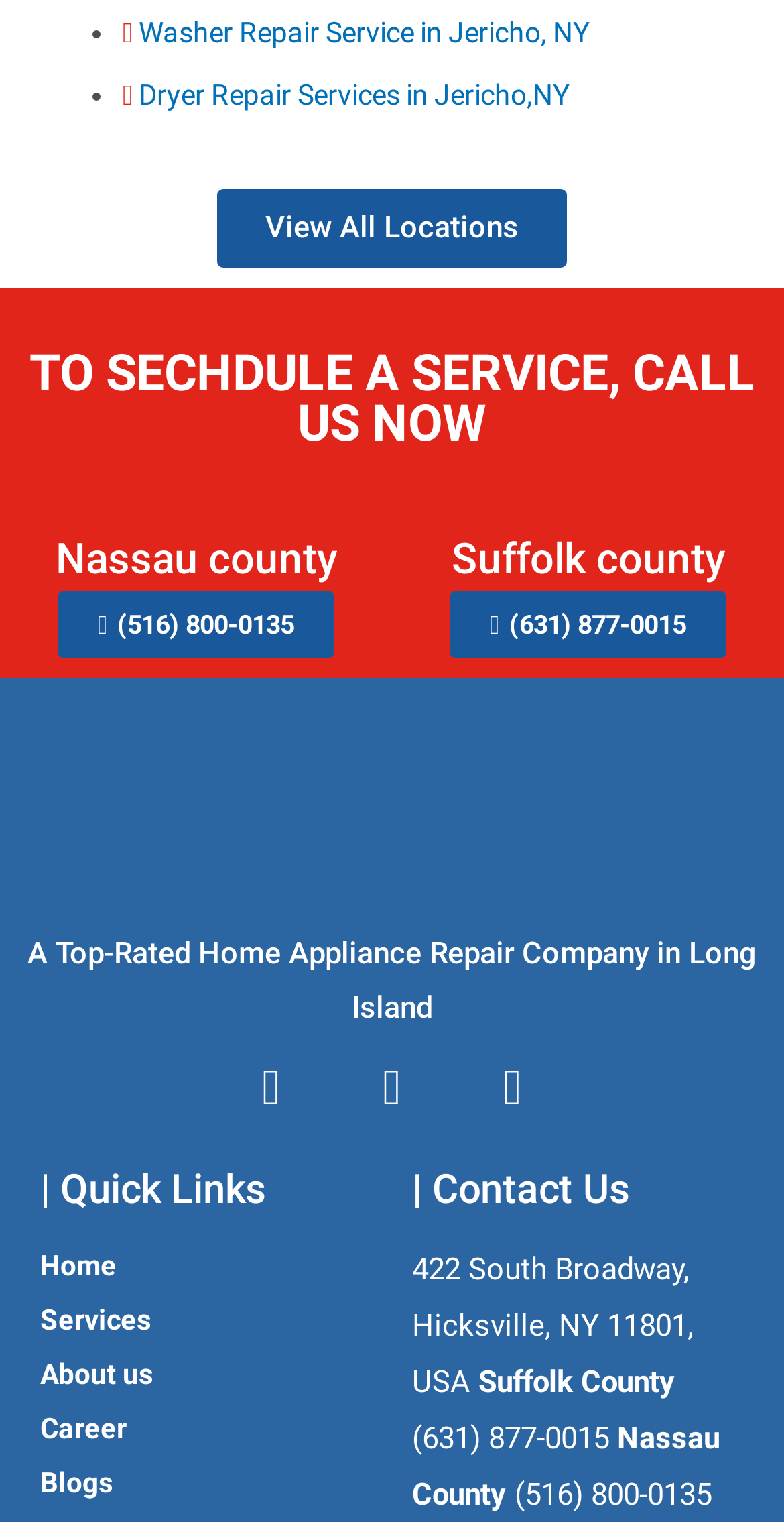Review the image closely and give a comprehensive answer to the question: What is the phone number for Suffolk county?

I found the phone number for Suffolk county by looking at the button element with the text '(631) 877-0015' which is located below the 'Suffolk county' heading.